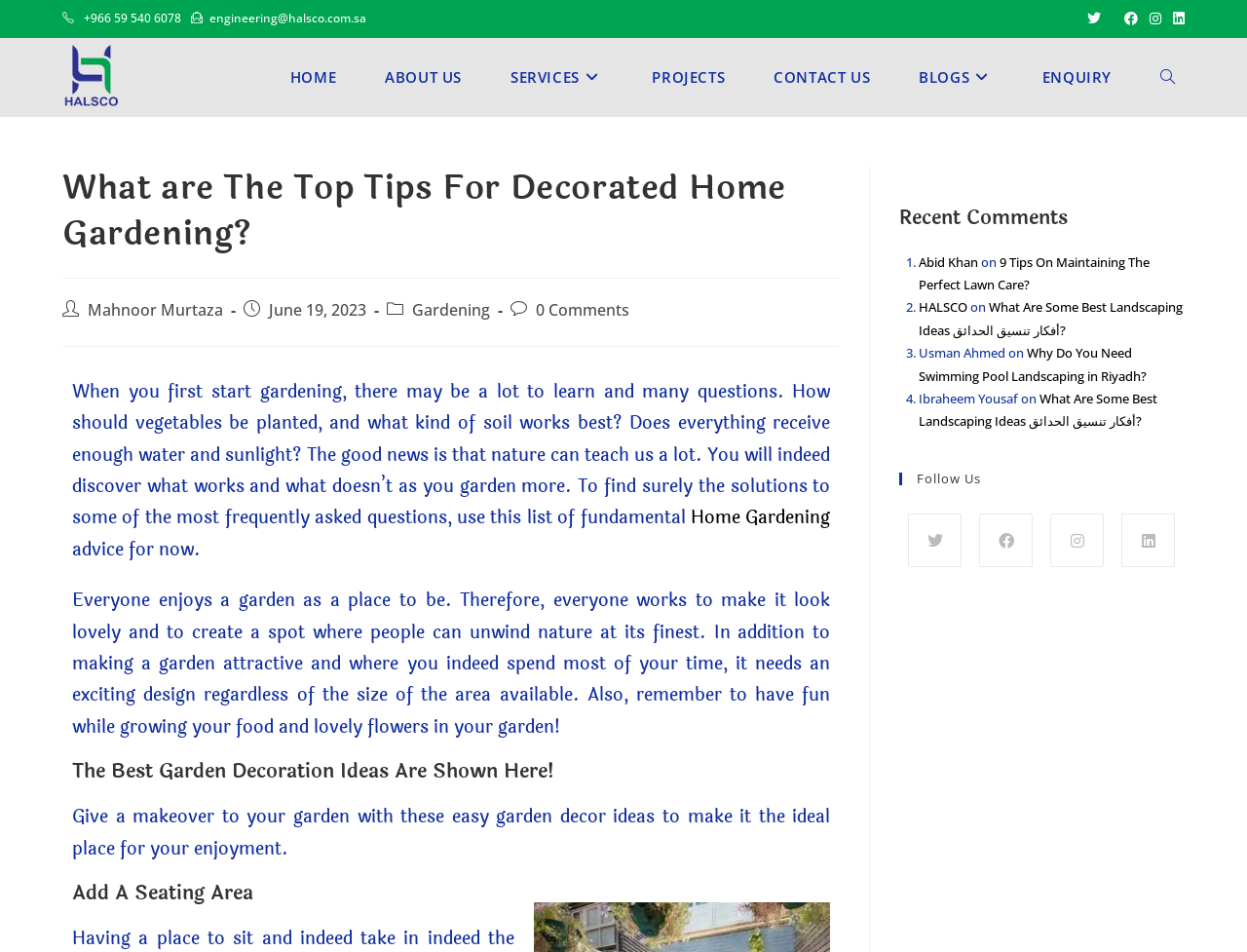Please identify the bounding box coordinates of the element that needs to be clicked to perform the following instruction: "View recent comments".

[0.721, 0.215, 0.95, 0.243]